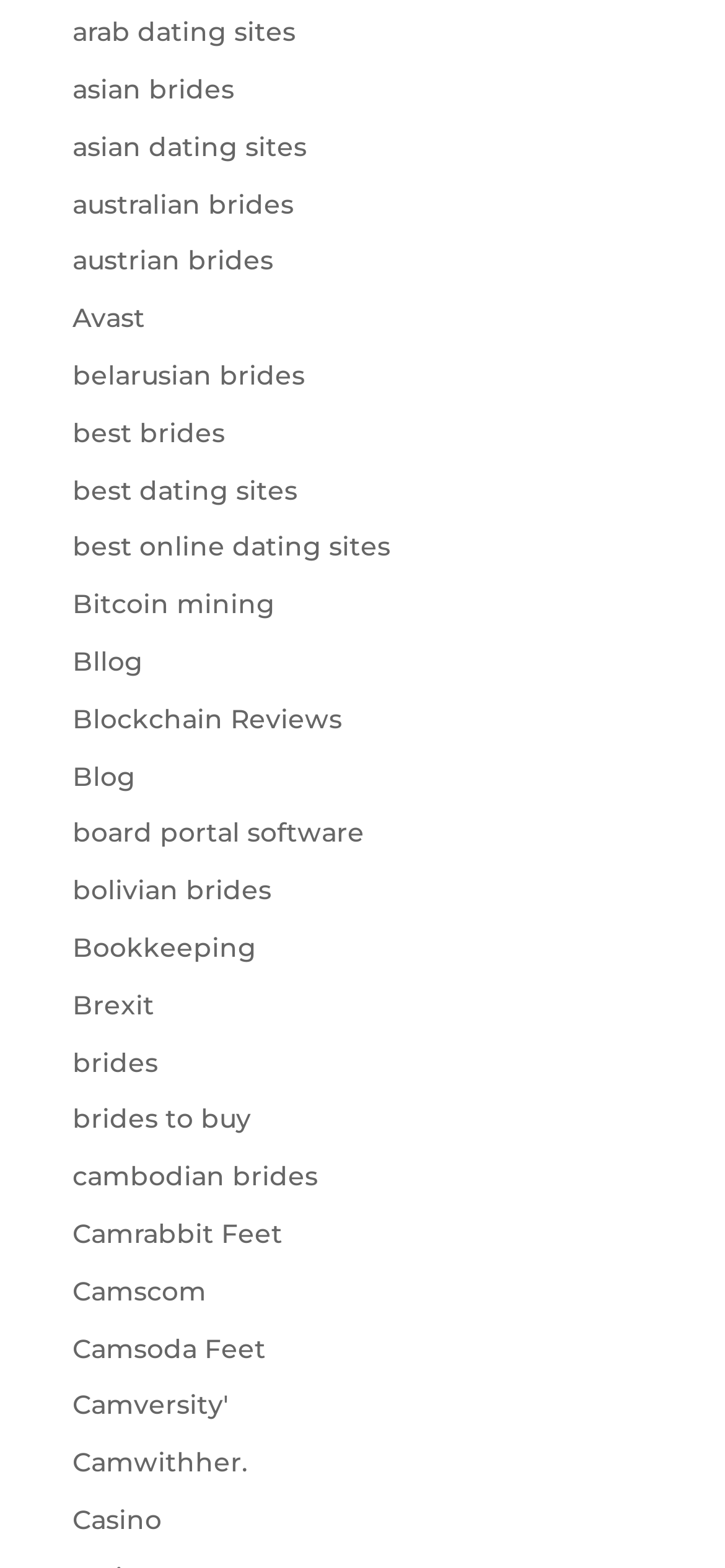Determine the bounding box coordinates of the clickable region to follow the instruction: "Get help and support".

None